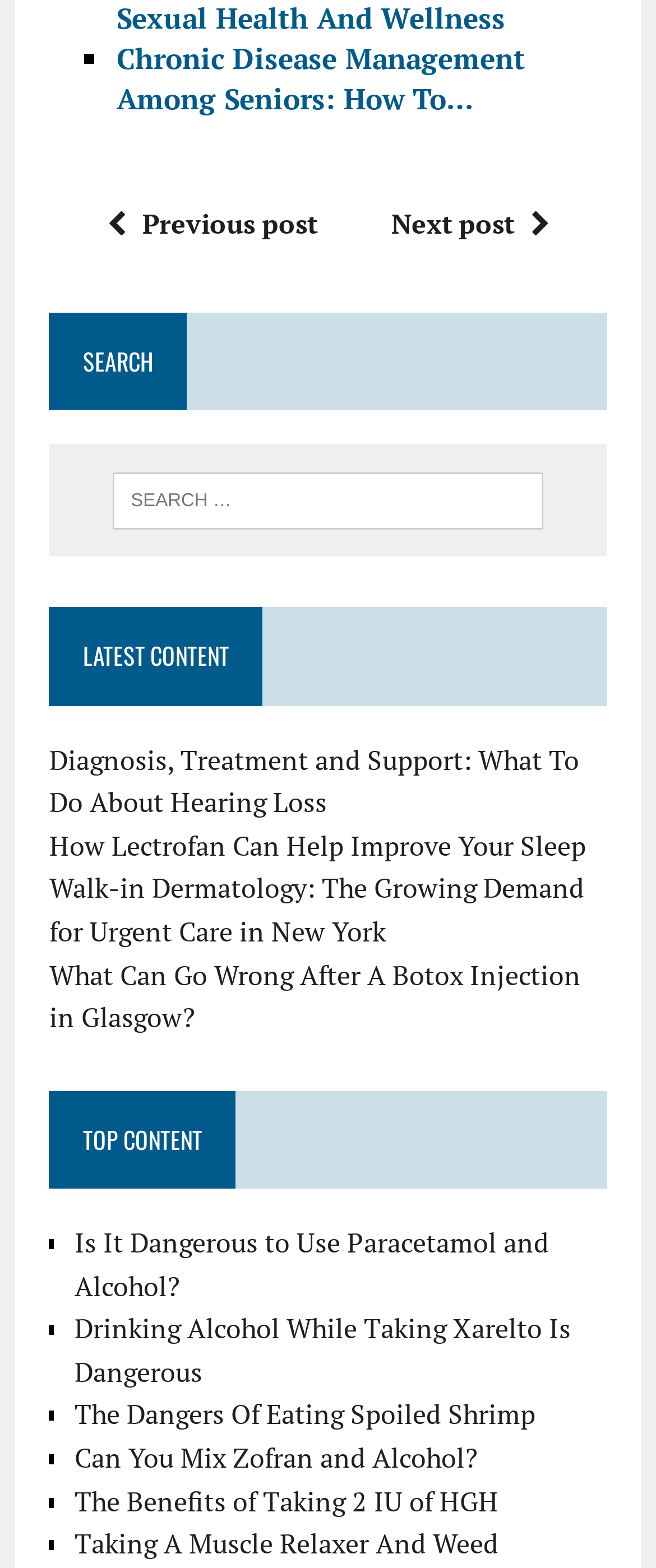Identify the bounding box coordinates for the element you need to click to achieve the following task: "Visit ThemeinWP". The coordinates must be four float values ranging from 0 to 1, formatted as [left, top, right, bottom].

None